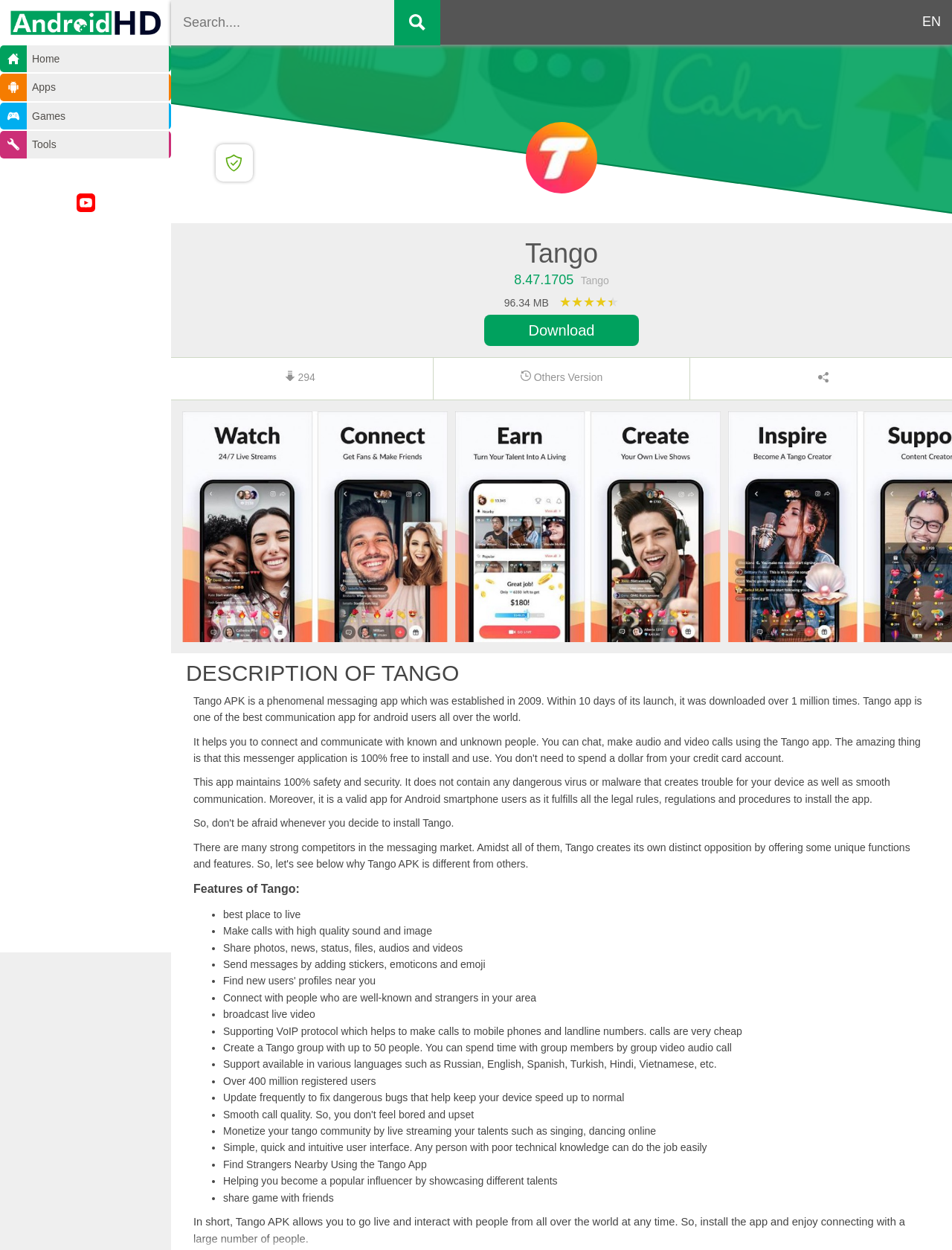Identify the bounding box coordinates of the element that should be clicked to fulfill this task: "Search for something". The coordinates should be provided as four float numbers between 0 and 1, i.e., [left, top, right, bottom].

[0.18, 0.0, 0.414, 0.036]